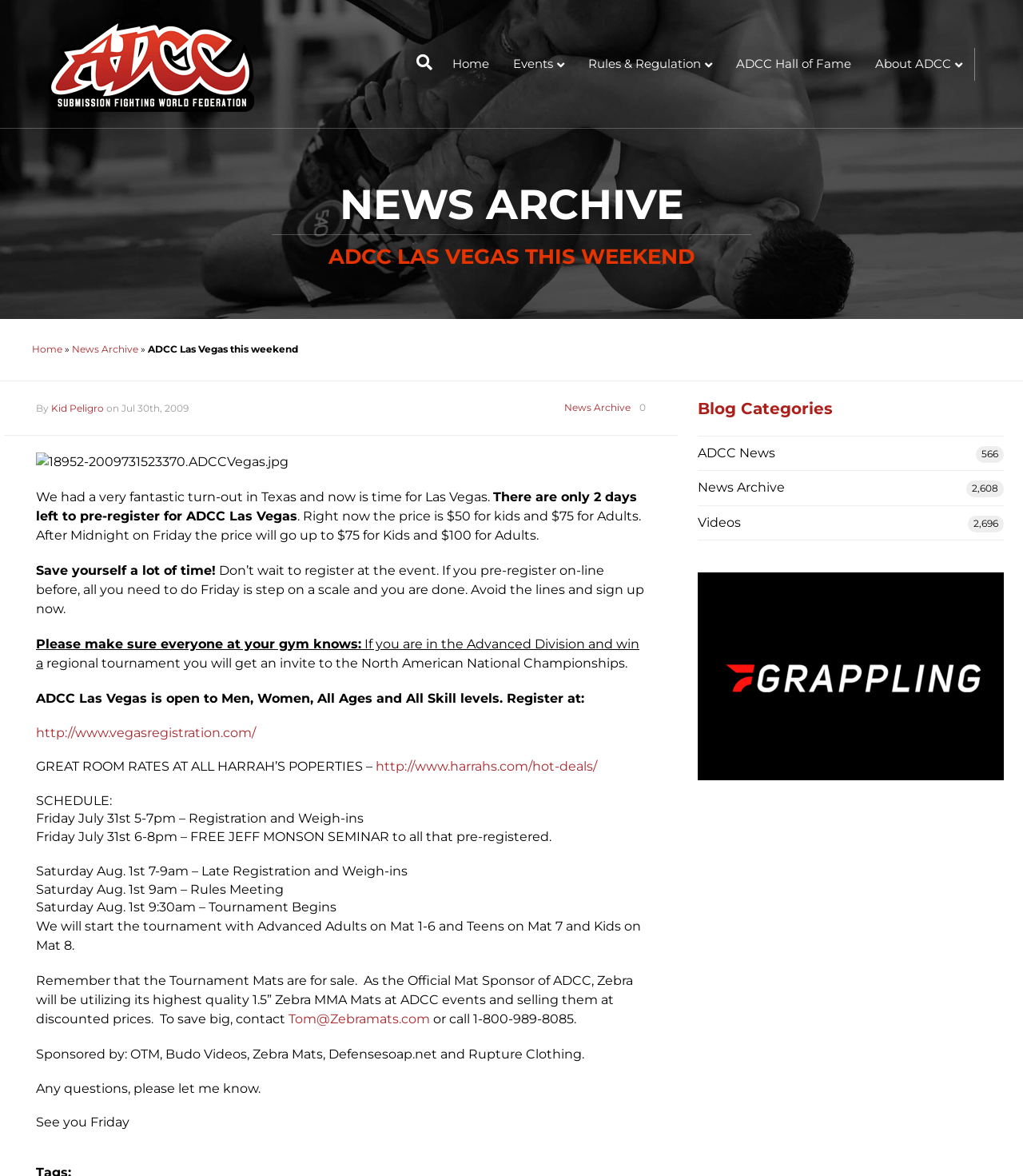Based on the image, please elaborate on the answer to the following question:
What is the purpose of the 'FREE JEFF MONSON SEMINAR'?

The 'FREE JEFF MONSON SEMINAR' is mentioned as an event that will take place on Friday, July 31st, from 6-8 pm. According to the webpage, this seminar is only for those who have pre-registered for the ADCC Las Vegas event. It is likely a bonus or incentive for participants who register early.